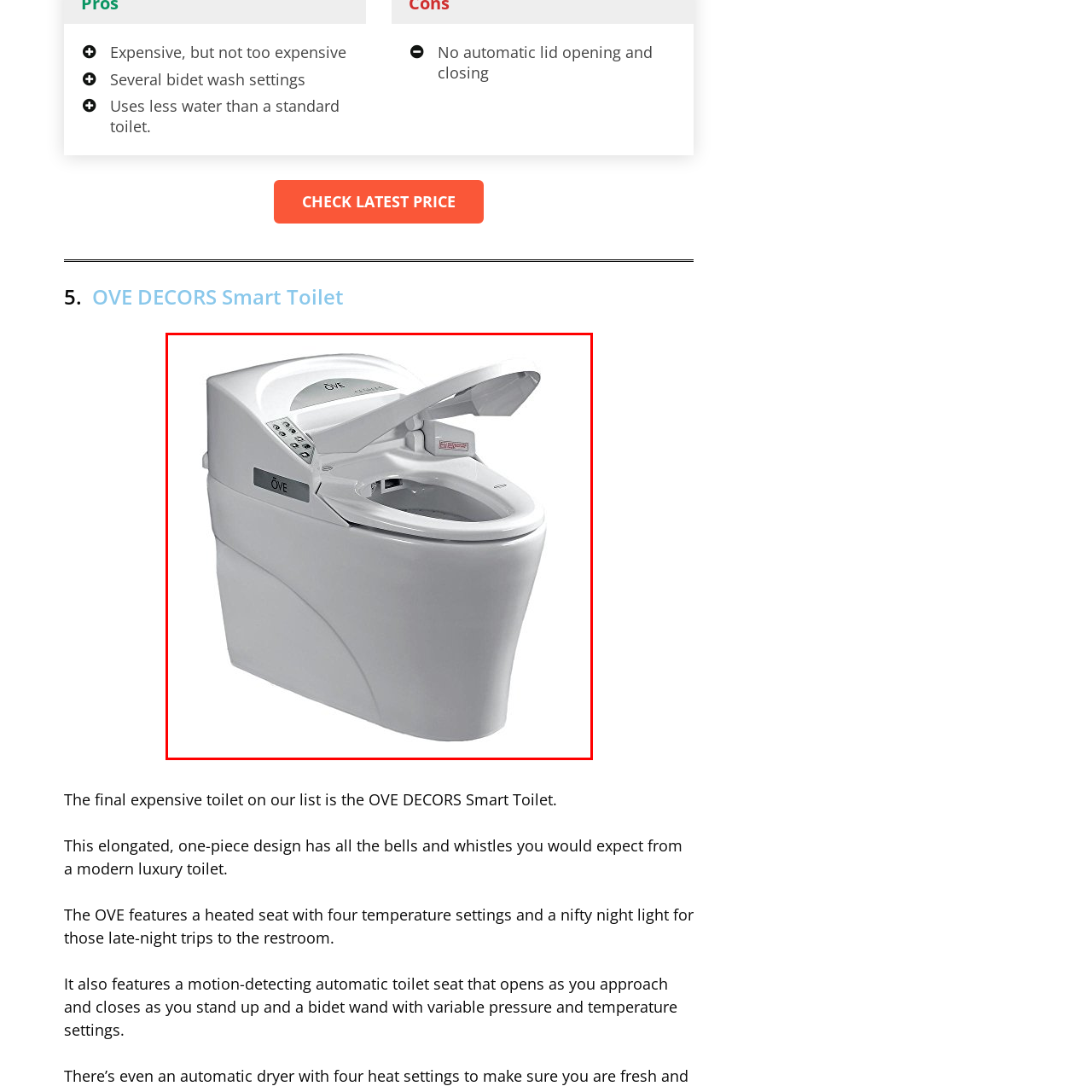Inspect the picture enclosed by the red border, How many temperature settings does the heated seat have? Provide your answer as a single word or phrase.

Four